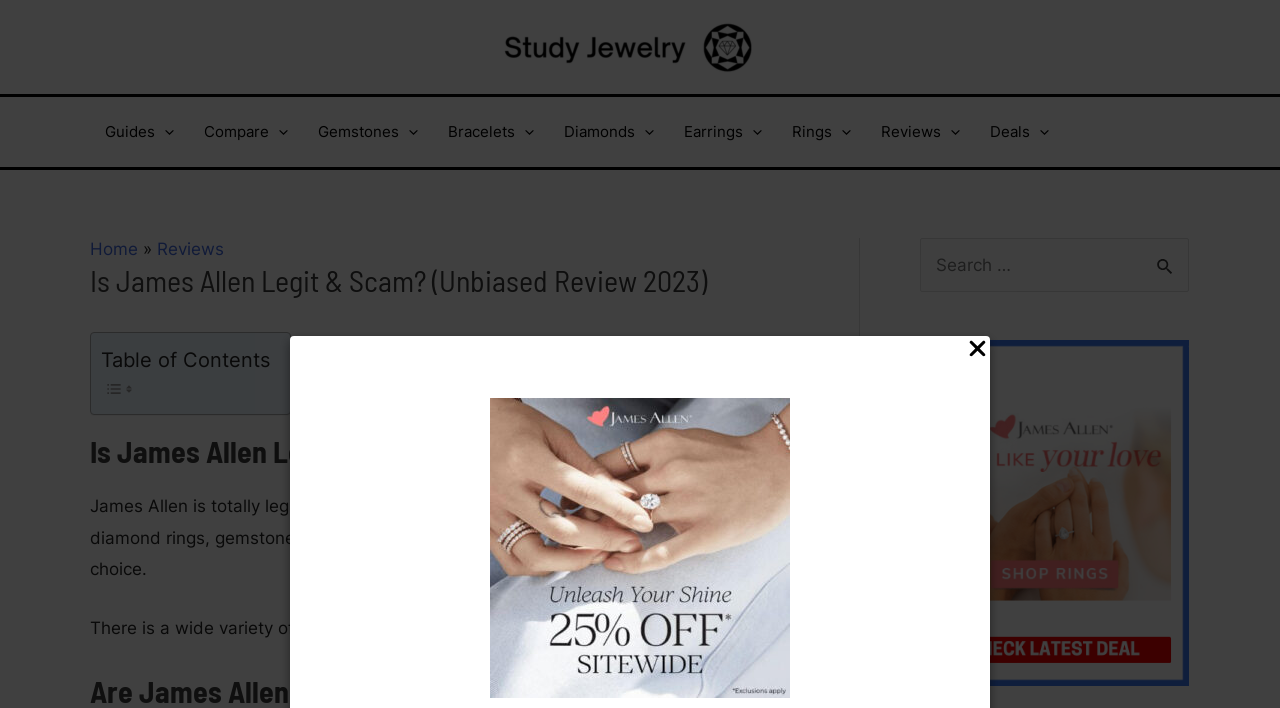Provide the bounding box coordinates of the section that needs to be clicked to accomplish the following instruction: "Click on Home."

None